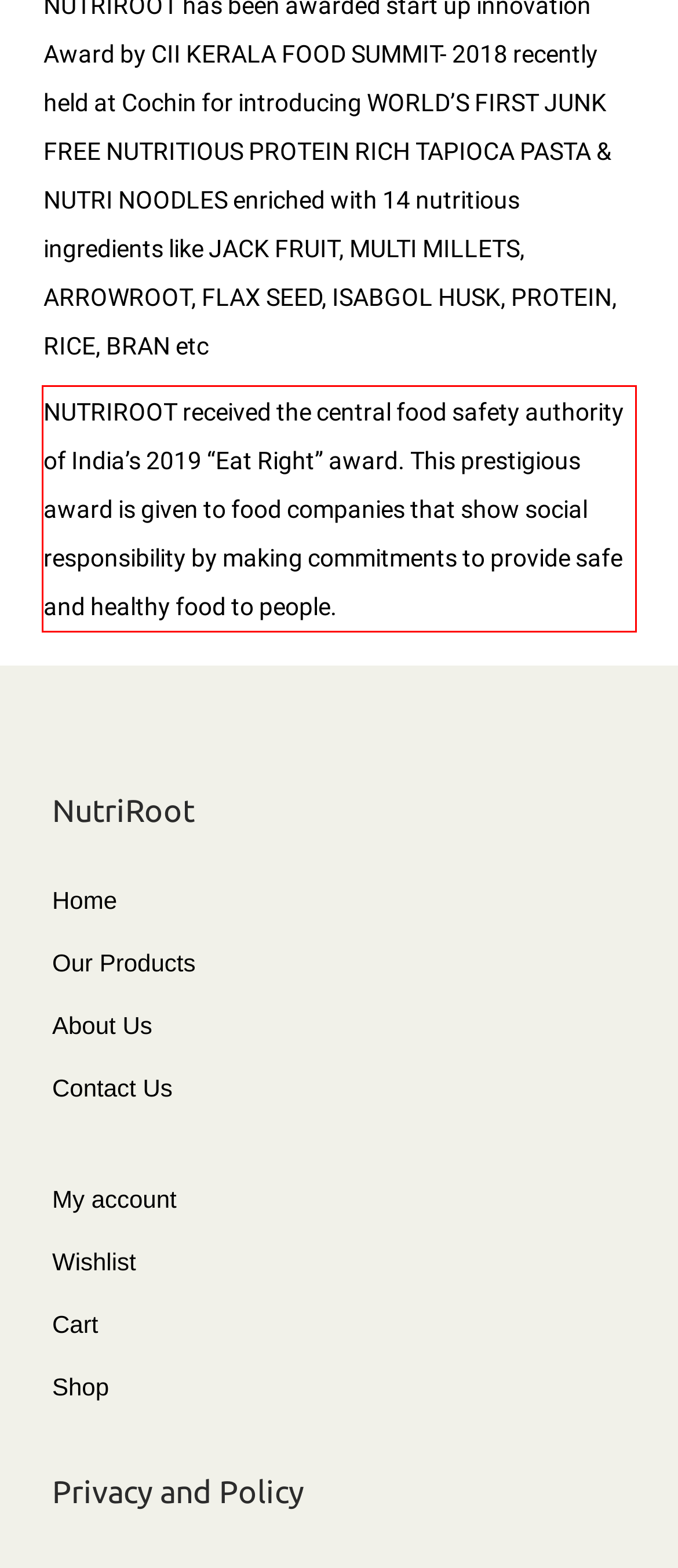Look at the provided screenshot of the webpage and perform OCR on the text within the red bounding box.

NUTRIROOT received the central food safety authority of India’s 2019 “Eat Right” award. This prestigious award is given to food companies that show social responsibility by making commitments to provide safe and healthy food to people.